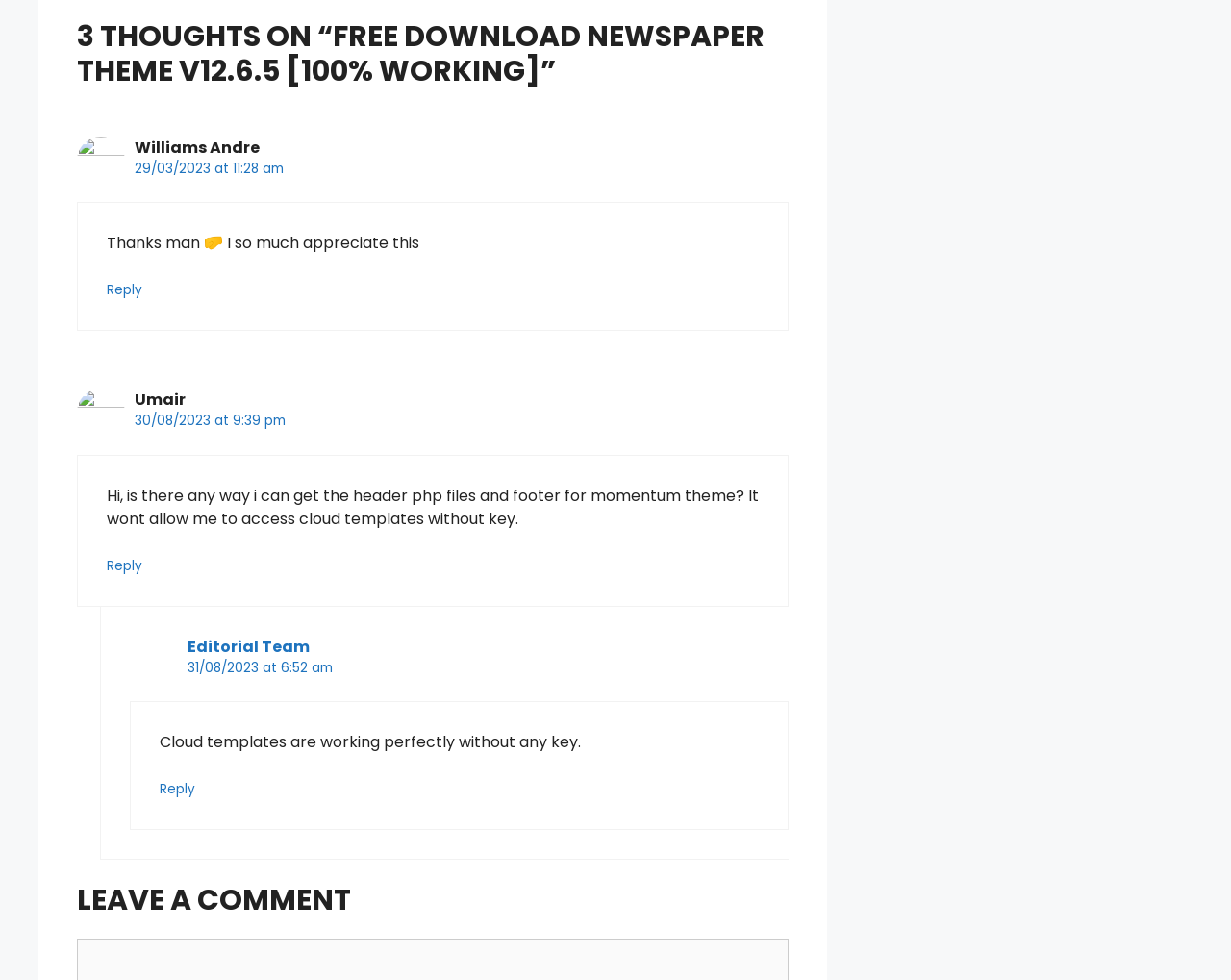Can you provide the bounding box coordinates for the element that should be clicked to implement the instruction: "Reply to Umair"?

[0.087, 0.018, 0.116, 0.037]